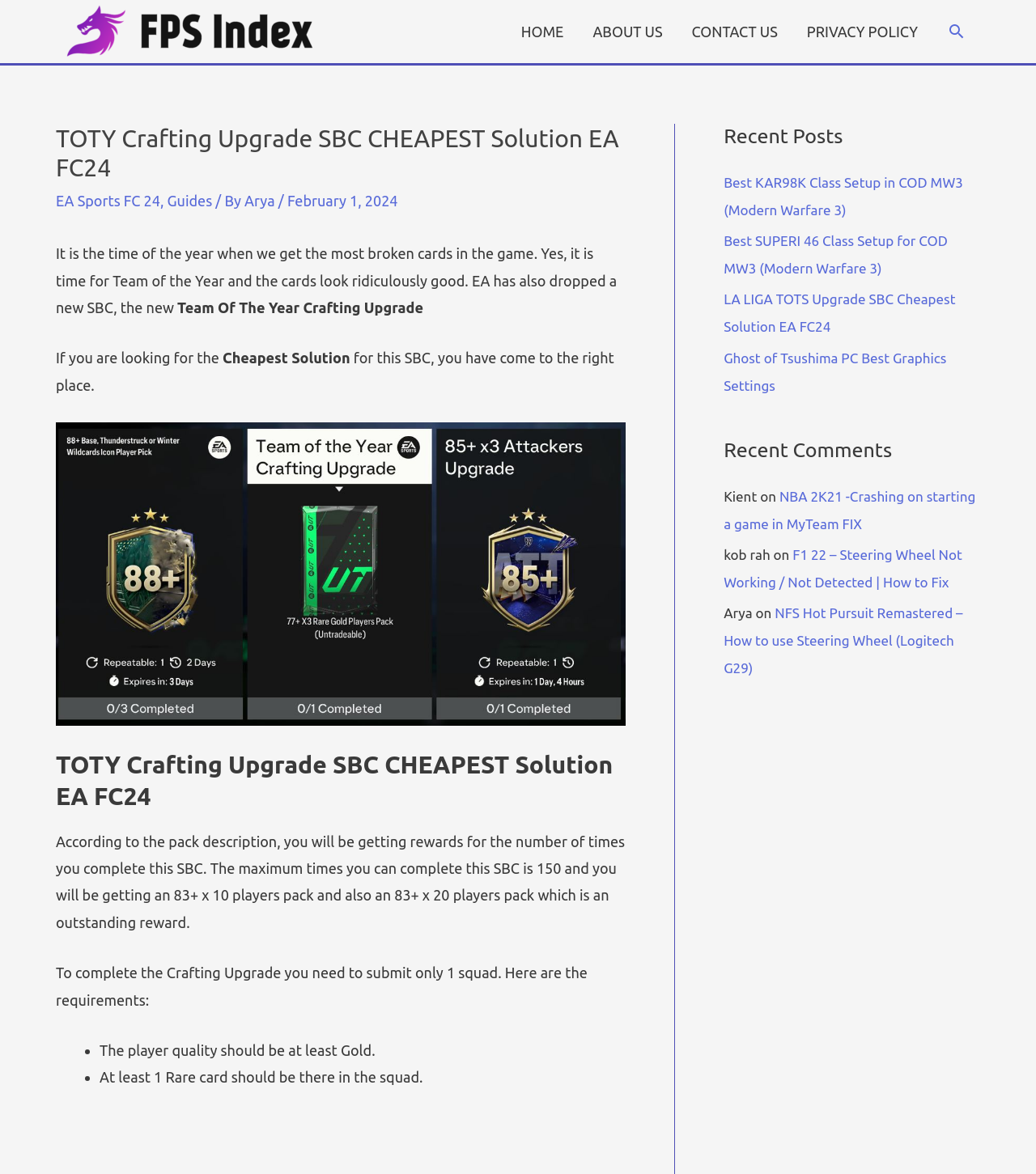Determine the bounding box coordinates of the section I need to click to execute the following instruction: "Learn about the 'Mamemaki' ceremony". Provide the coordinates as four float numbers between 0 and 1, i.e., [left, top, right, bottom].

None